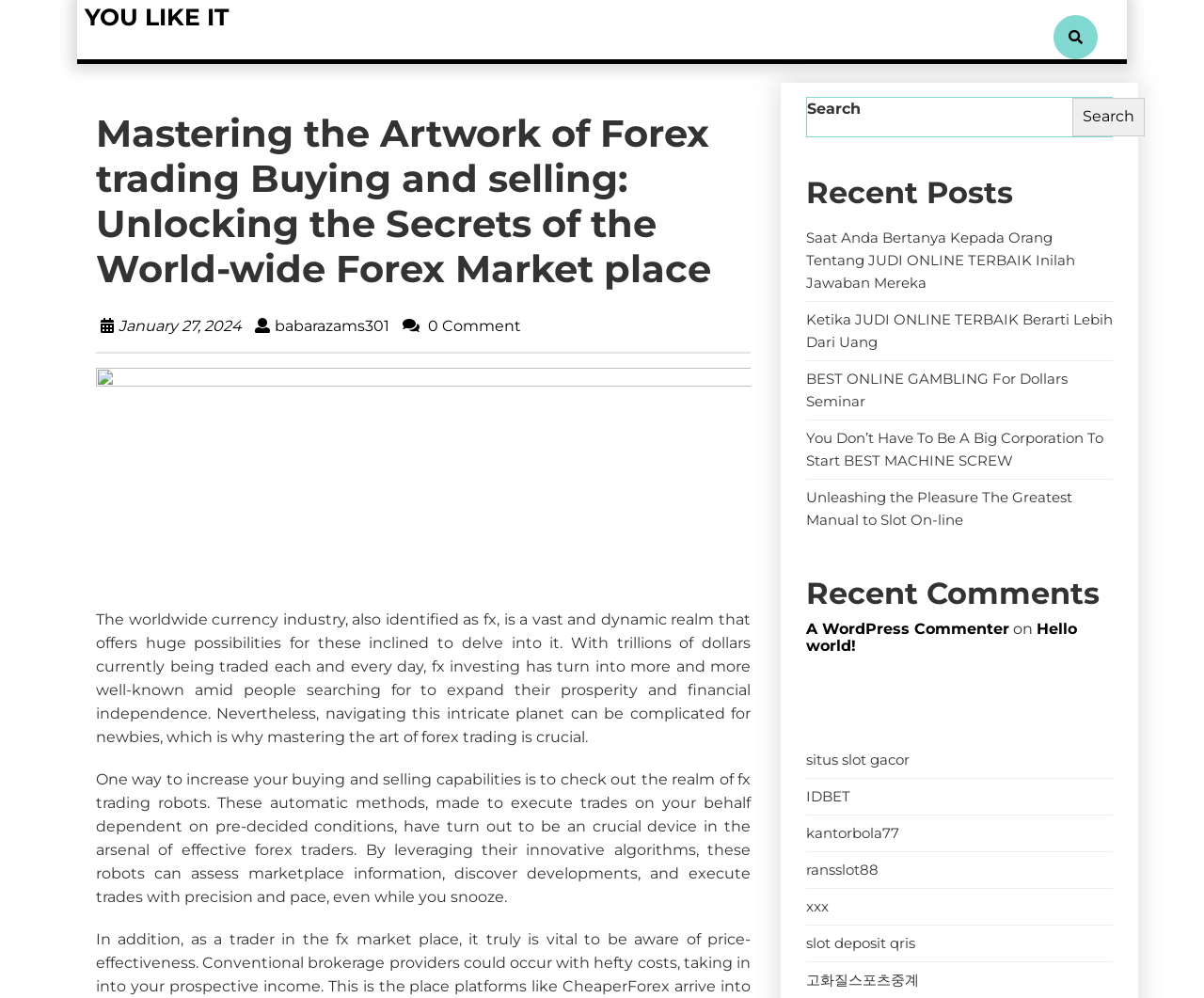What is the section below the main article?
Using the image as a reference, answer the question with a short word or phrase.

Recent Posts